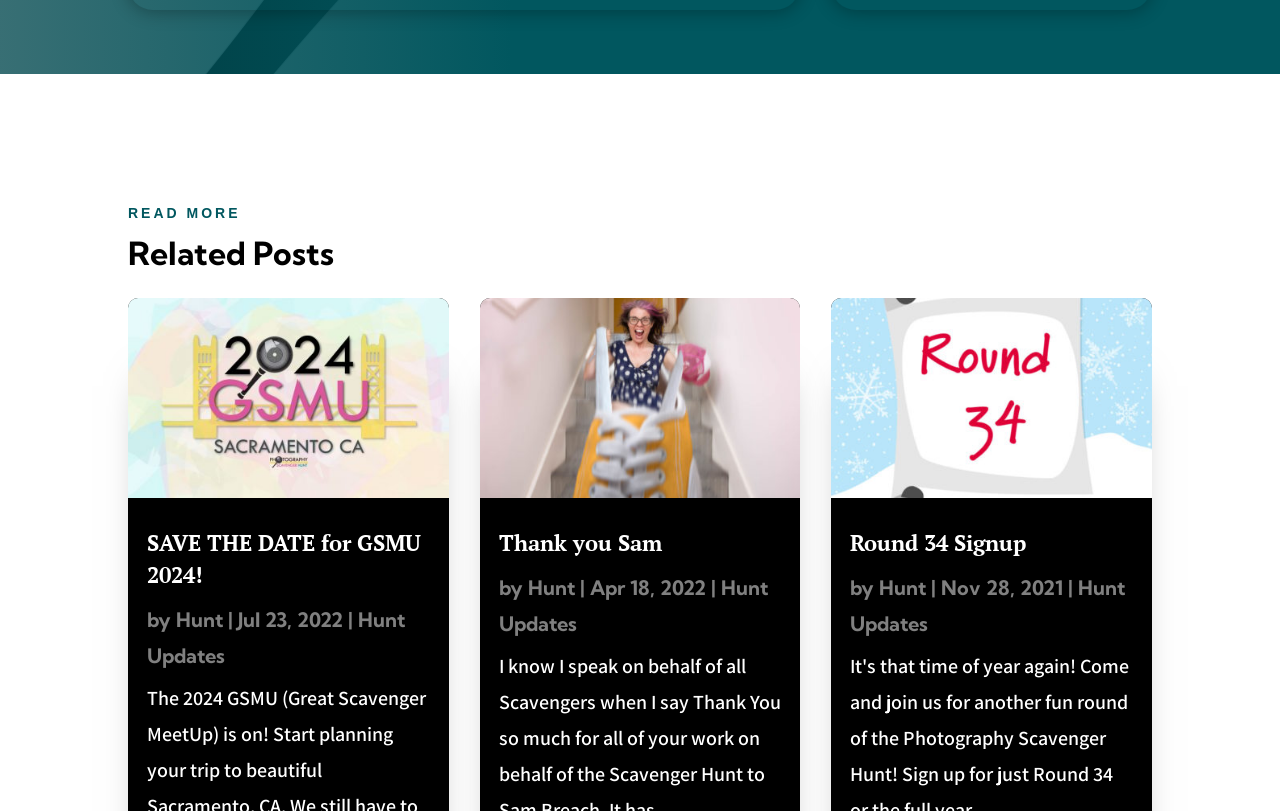Find the bounding box coordinates for the area you need to click to carry out the instruction: "Read 'Thank you Sam' article". The coordinates should be four float numbers between 0 and 1, indicated as [left, top, right, bottom].

[0.39, 0.652, 0.61, 0.703]